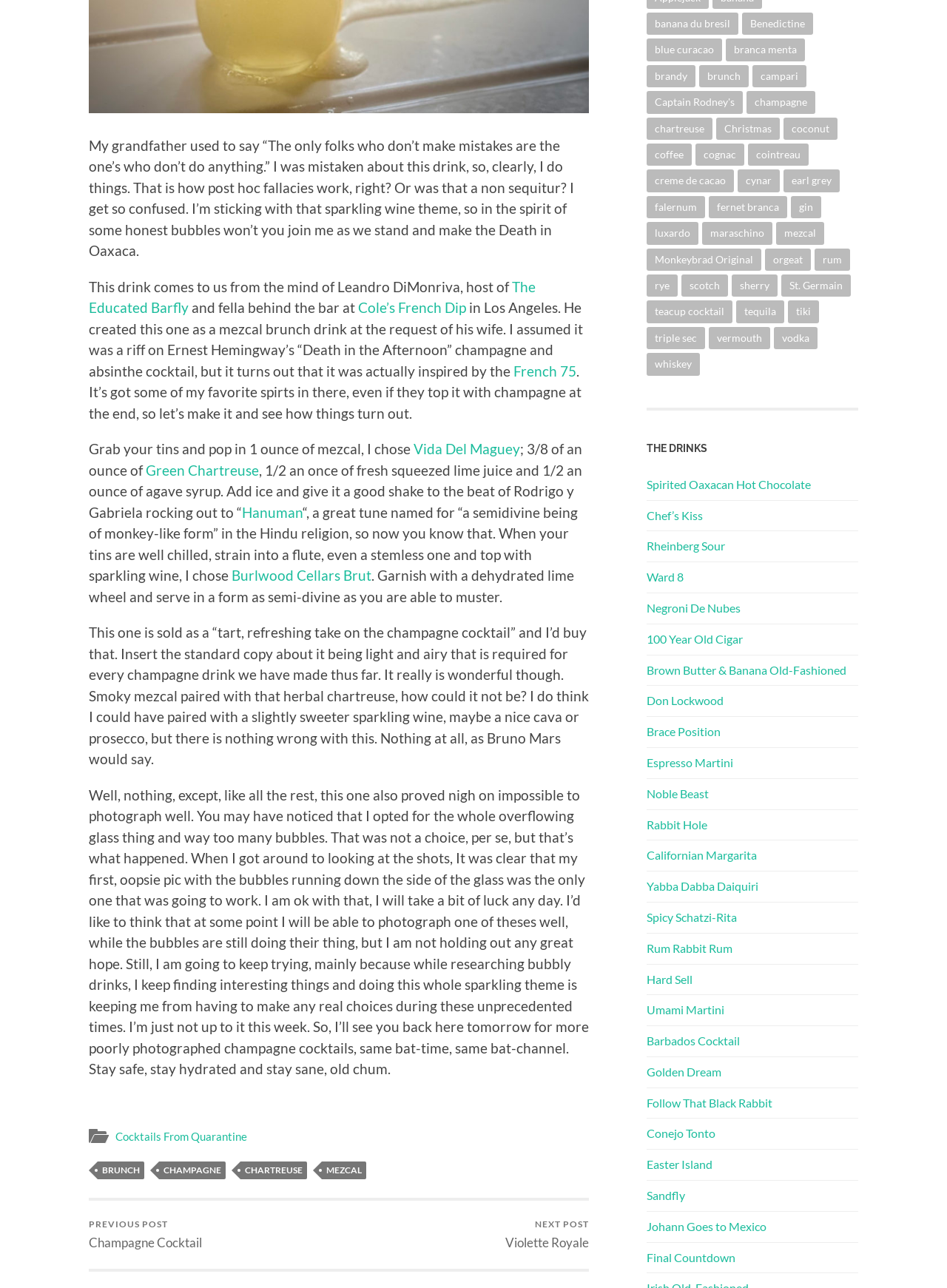Find the bounding box coordinates of the area that needs to be clicked in order to achieve the following instruction: "Learn more about the French 75 cocktail". The coordinates should be specified as four float numbers between 0 and 1, i.e., [left, top, right, bottom].

[0.542, 0.281, 0.609, 0.294]